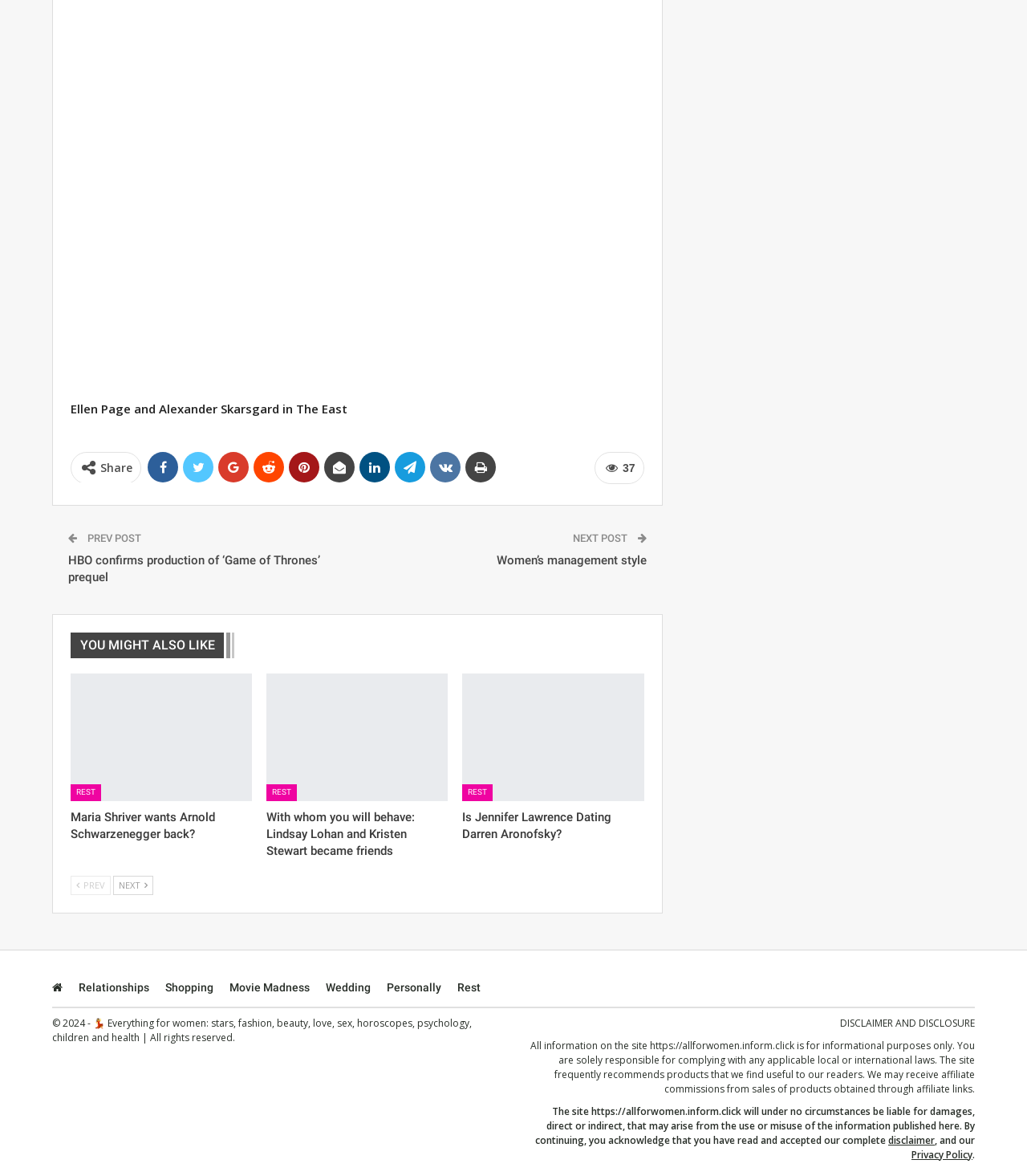Locate the bounding box coordinates of the area to click to fulfill this instruction: "Click on the 'Are Alexander Skarsgard and Ellen Page Dating?' link". The bounding box should be presented as four float numbers between 0 and 1, in the order [left, top, right, bottom].

[0.069, 0.054, 0.627, 0.327]